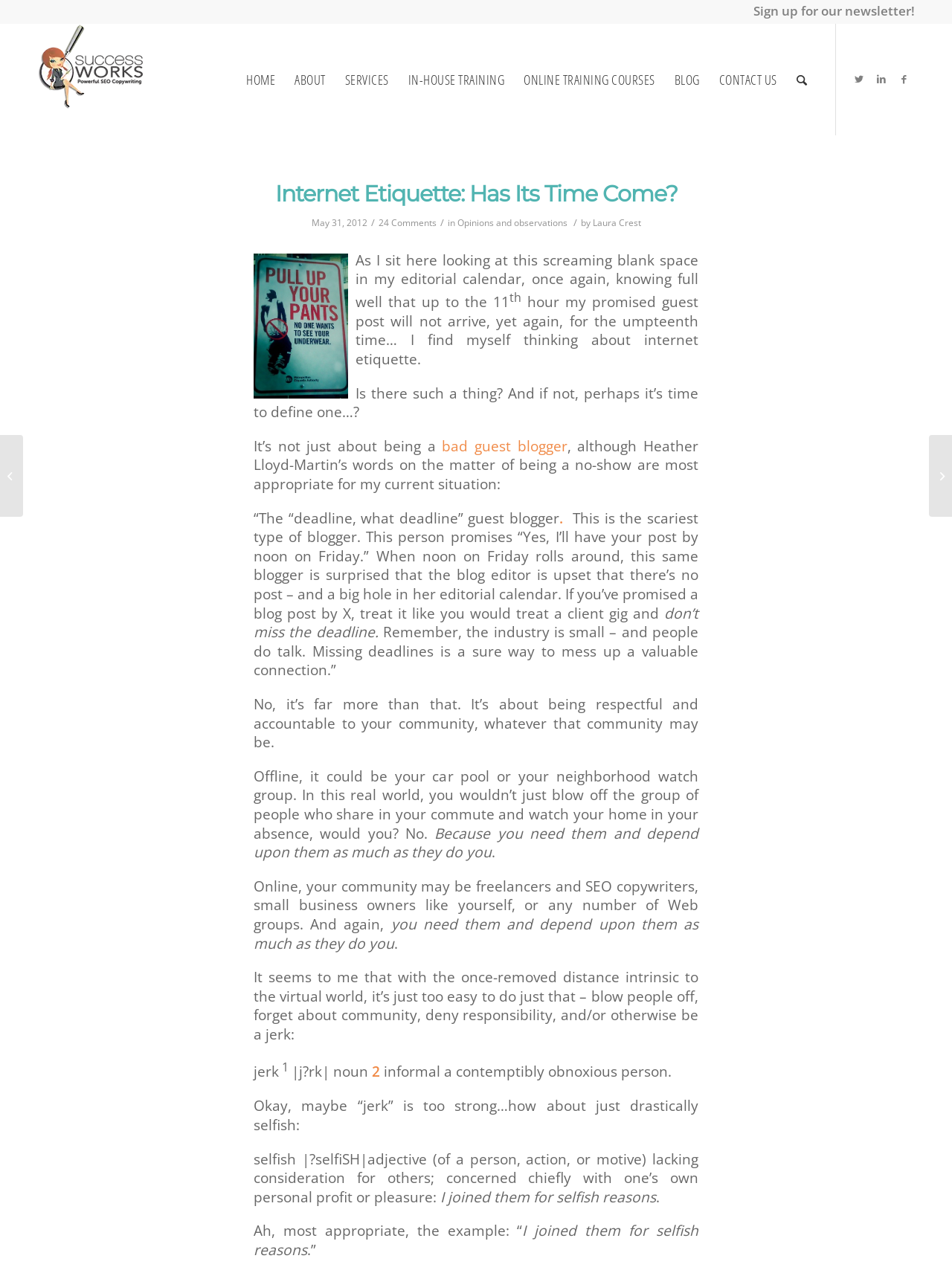Identify the coordinates of the bounding box for the element that must be clicked to accomplish the instruction: "Visit the 'BLOG' page".

[0.698, 0.019, 0.745, 0.106]